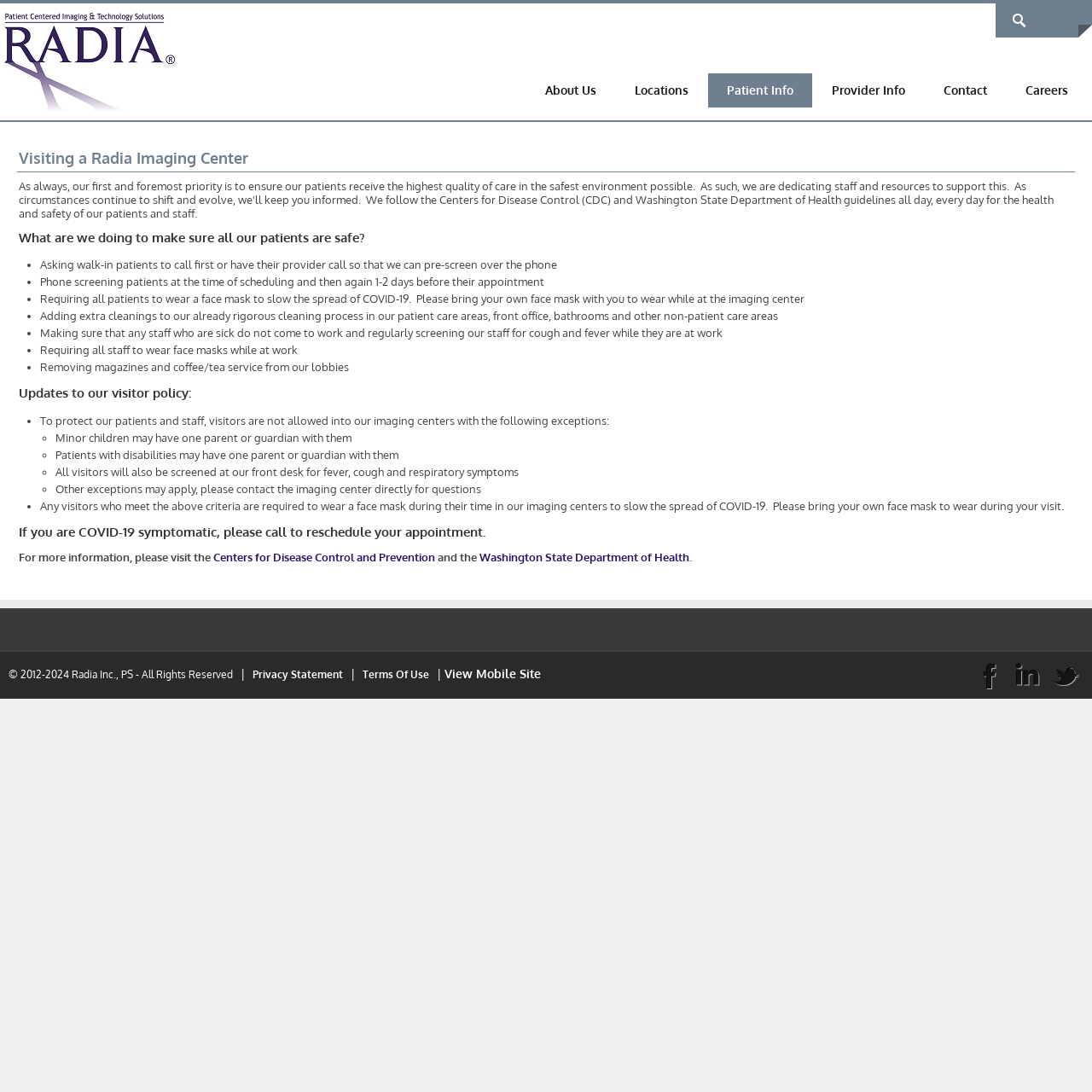Provide a brief response using a word or short phrase to this question:
What is the name of the organization?

Radia Inc., PS